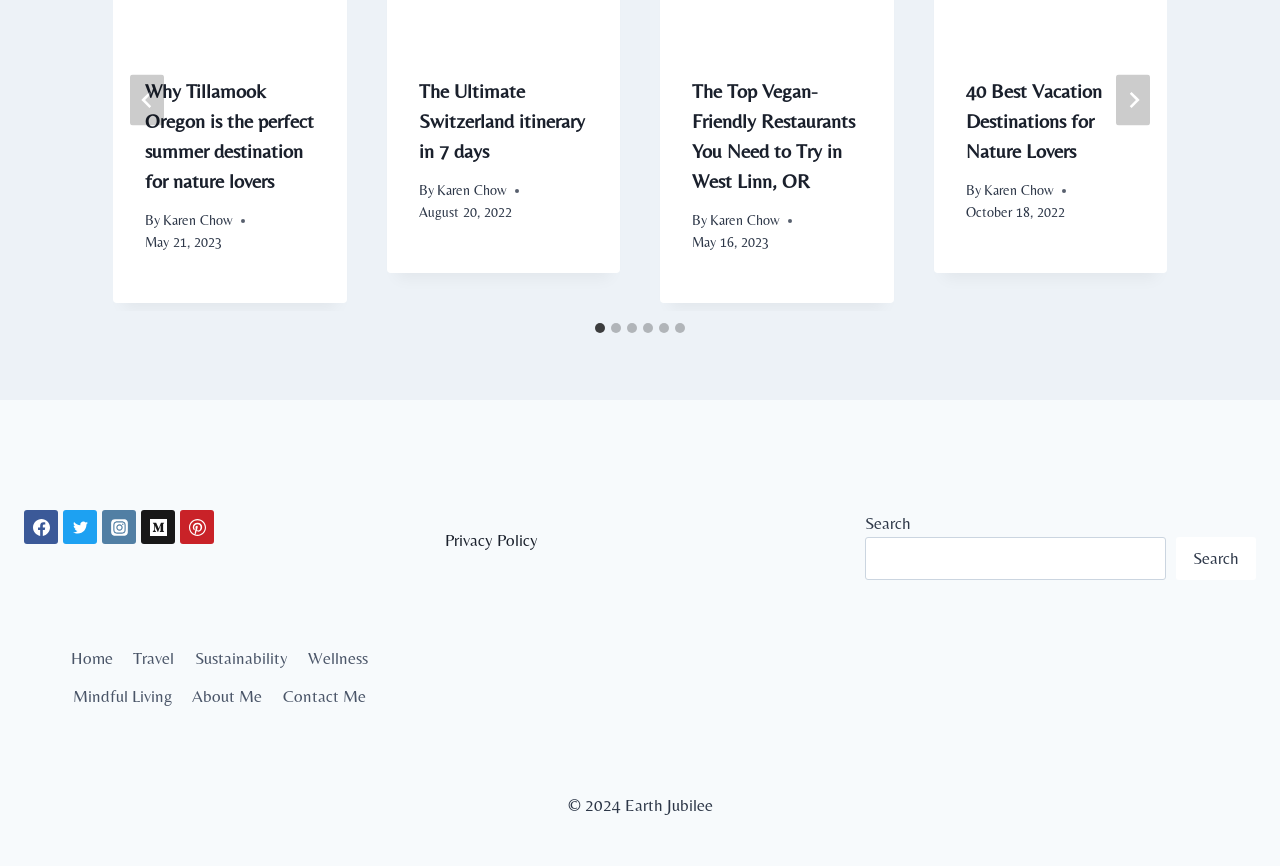Please find the bounding box coordinates of the clickable region needed to complete the following instruction: "Go to Home". The bounding box coordinates must consist of four float numbers between 0 and 1, i.e., [left, top, right, bottom].

[0.047, 0.739, 0.096, 0.782]